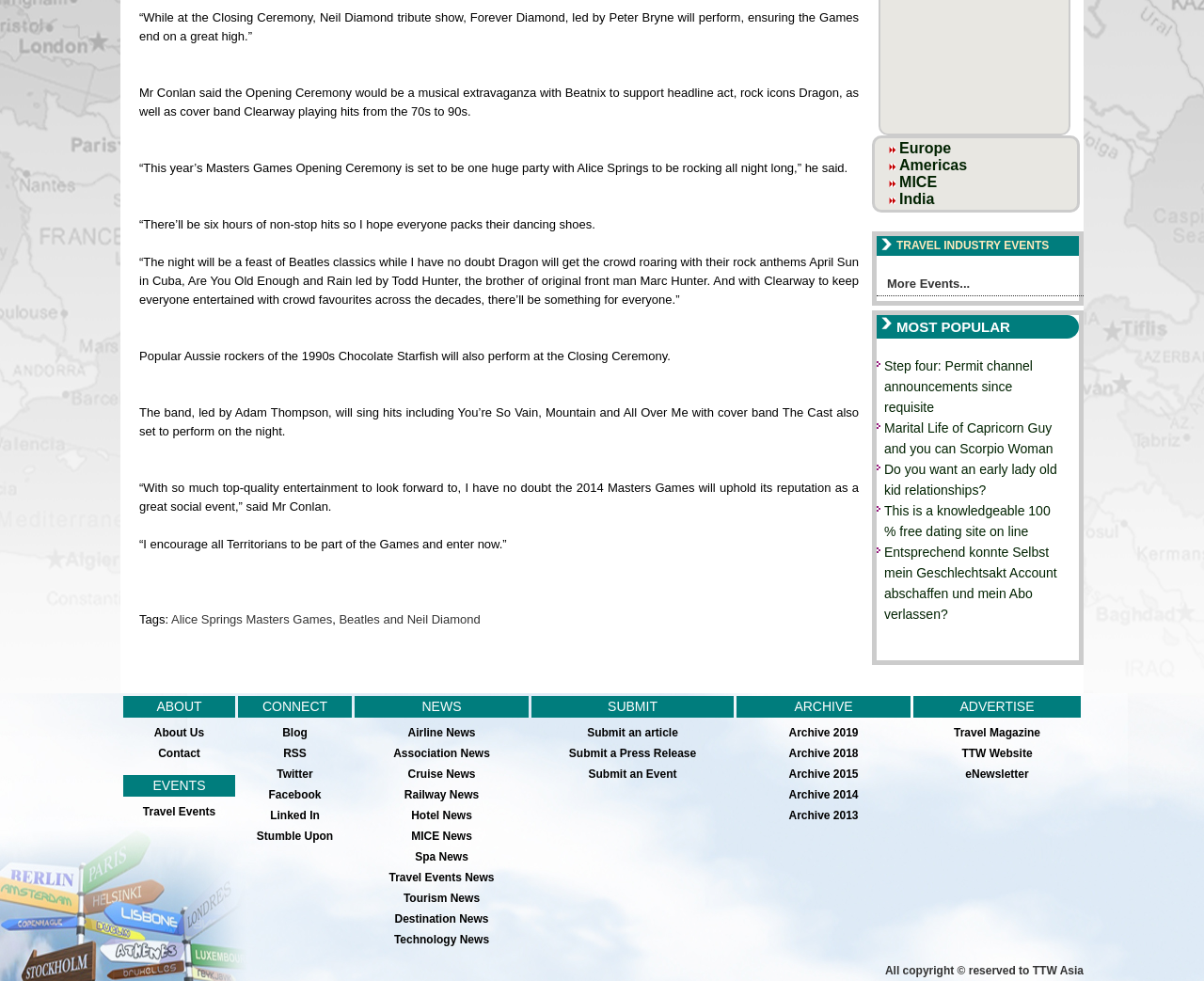Please determine the bounding box coordinates, formatted as (top-left x, top-left y, bottom-right x, bottom-right y), with all values as floating point numbers between 0 and 1. Identify the bounding box of the region described as: Stumble Upon

[0.213, 0.846, 0.277, 0.859]